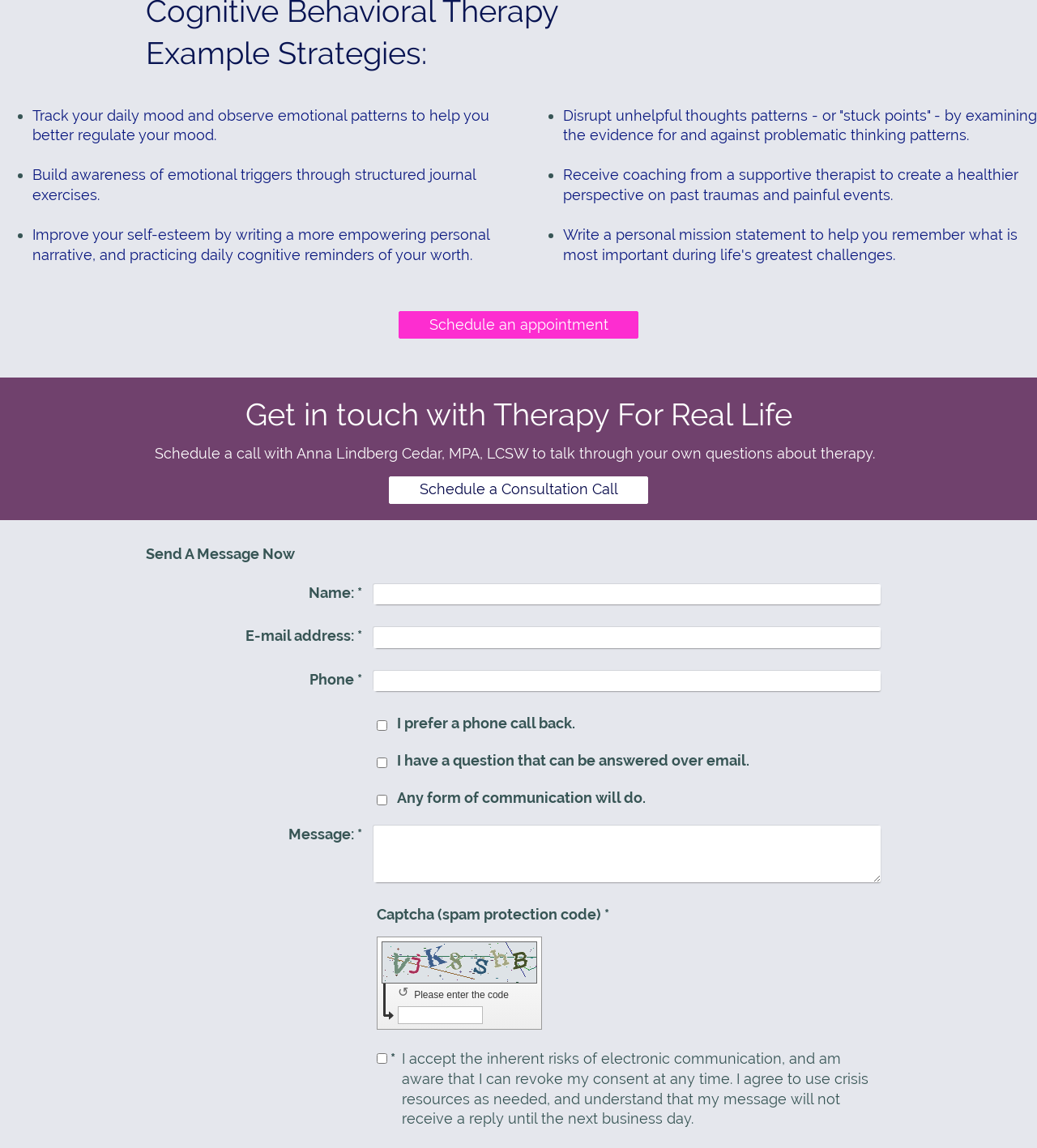Identify the bounding box coordinates for the element you need to click to achieve the following task: "Read the article about visionary ideas for senior living". Provide the bounding box coordinates as four float numbers between 0 and 1, in the form [left, top, right, bottom].

None